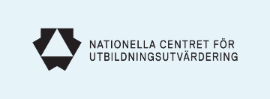Explain the content of the image in detail.

The image displays the logo of the "Nationella centret för utbildningsutvärdering" (National Center for Educational Evaluation) in Sweden. The logo features a geometric design, symbolizing stability and structure, which aligns with the center's mission to support educational quality and accountability. The name of the organization is presented in a clear, modern typeface, reinforcing its commitment to professionalism in educational evaluation and improvement. This center plays a crucial role in publishing reports and assessments regarding higher education institutions, aiming to enhance their function and effectiveness.